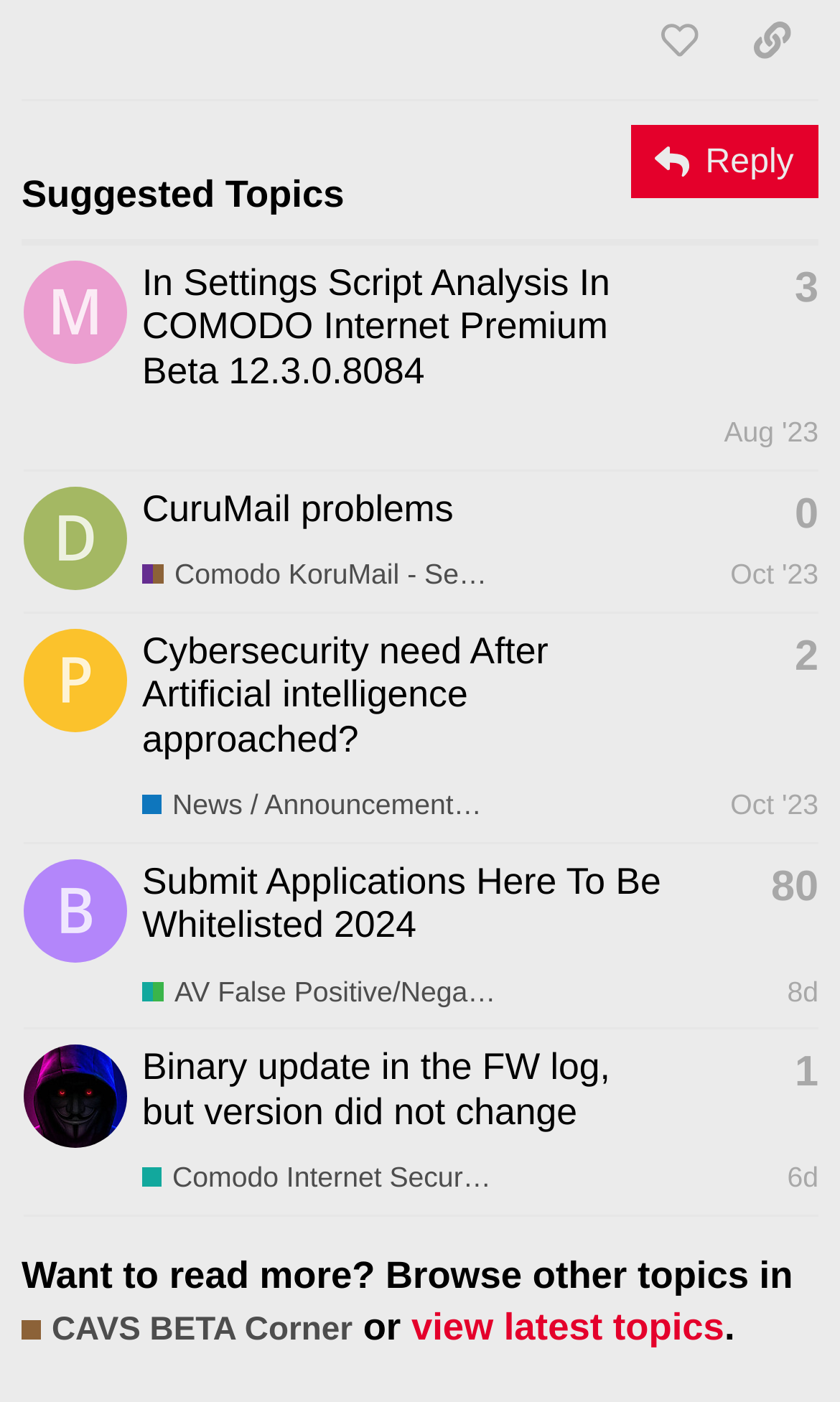Could you locate the bounding box coordinates for the section that should be clicked to accomplish this task: "View the latest topics".

[0.49, 0.931, 0.862, 0.962]